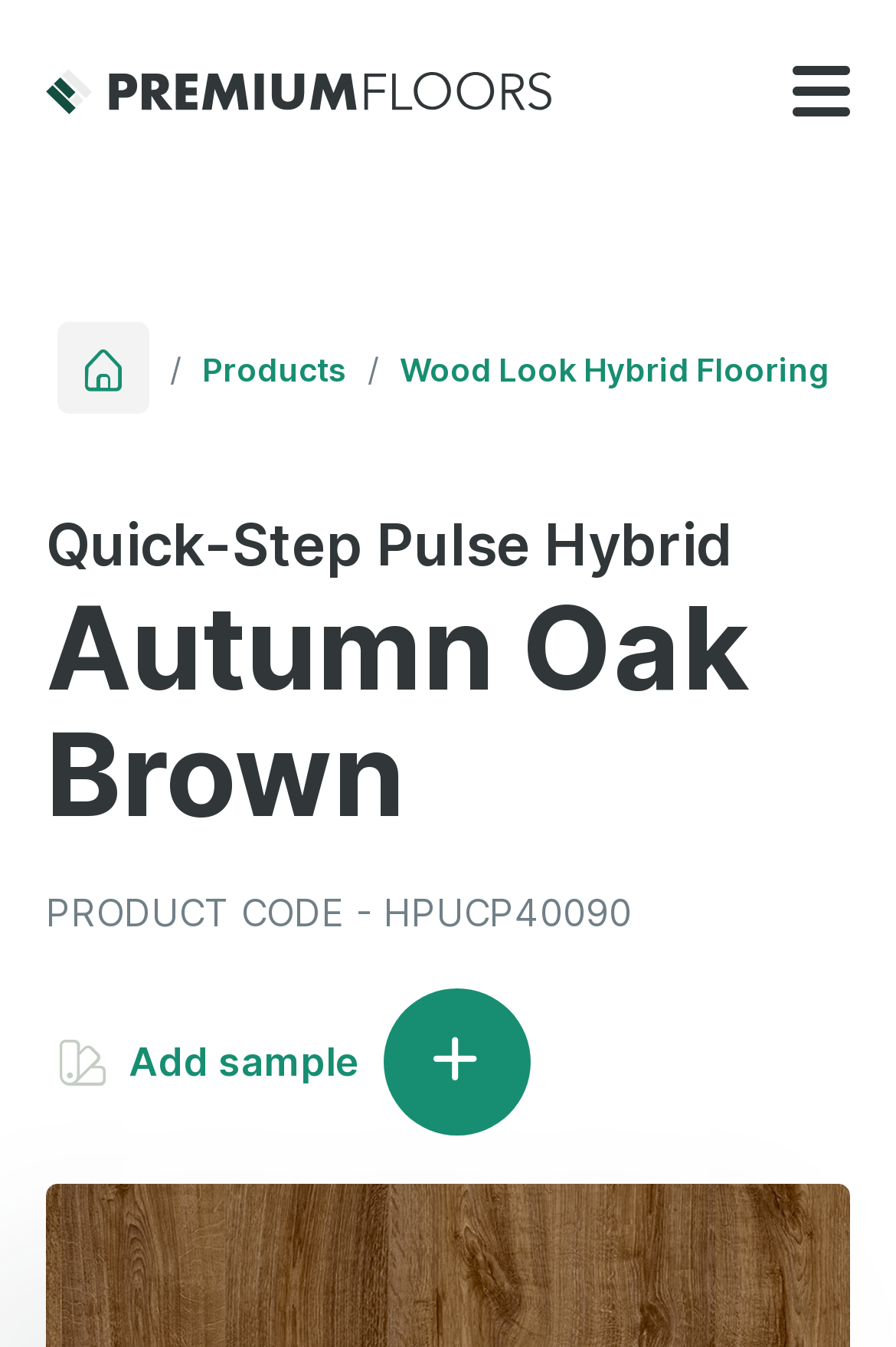Please identify the webpage's heading and generate its text content.

Quick-Step Pulse Hybrid
Autumn Oak Brown